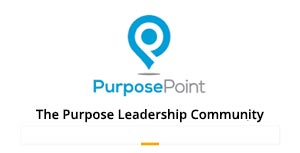Carefully observe the image and respond to the question with a detailed answer:
What does the logo symbolize?

The modern symbol incorporated in the logo design resembles a location pin, which suggests that the community is focused on providing direction and objective in leadership practices.